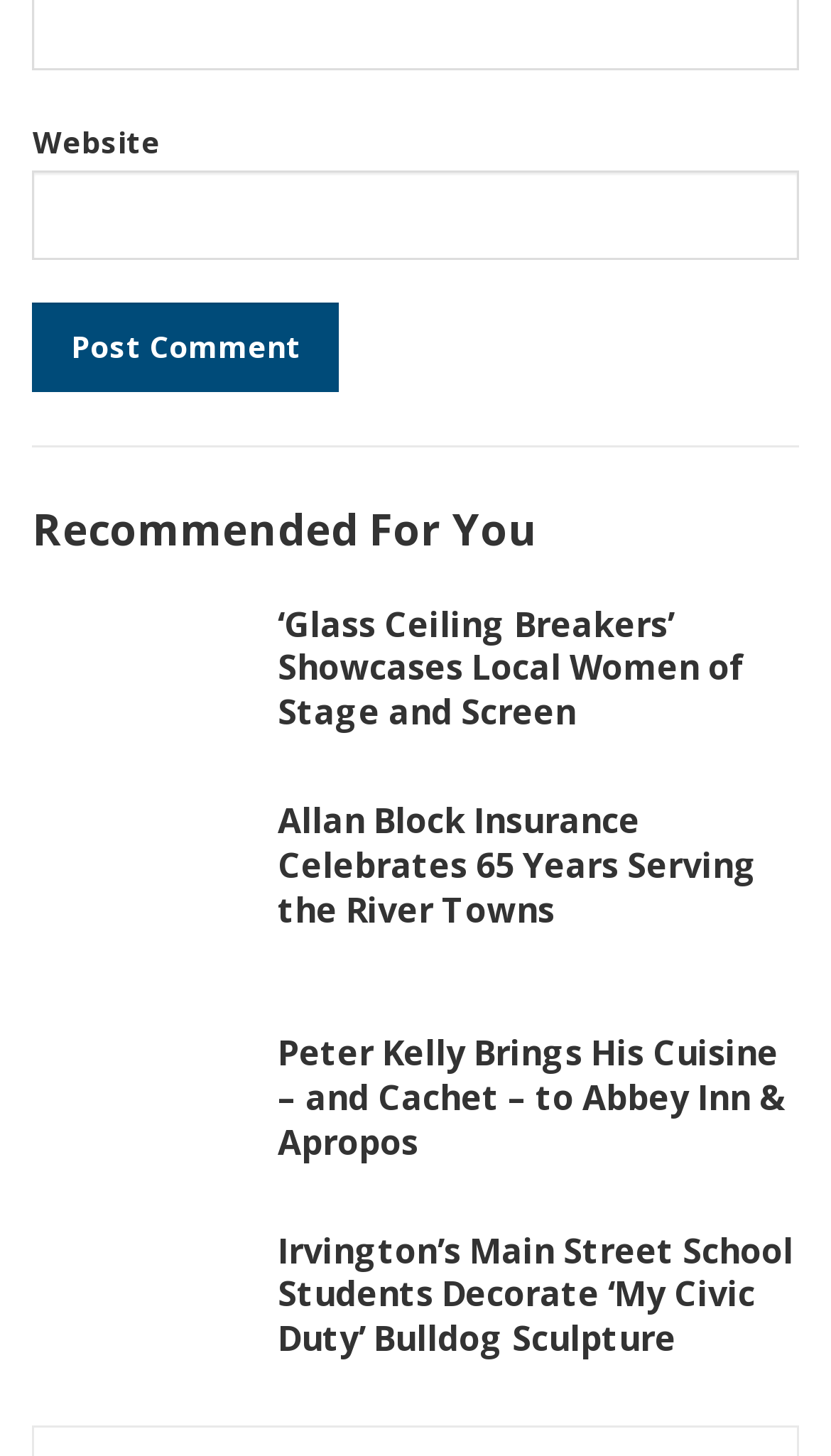What is the button below the textbox for?
Based on the content of the image, thoroughly explain and answer the question.

The button below the textbox is labeled 'Post Comment', suggesting that it is used to submit a comment or post related to the website entered in the textbox.